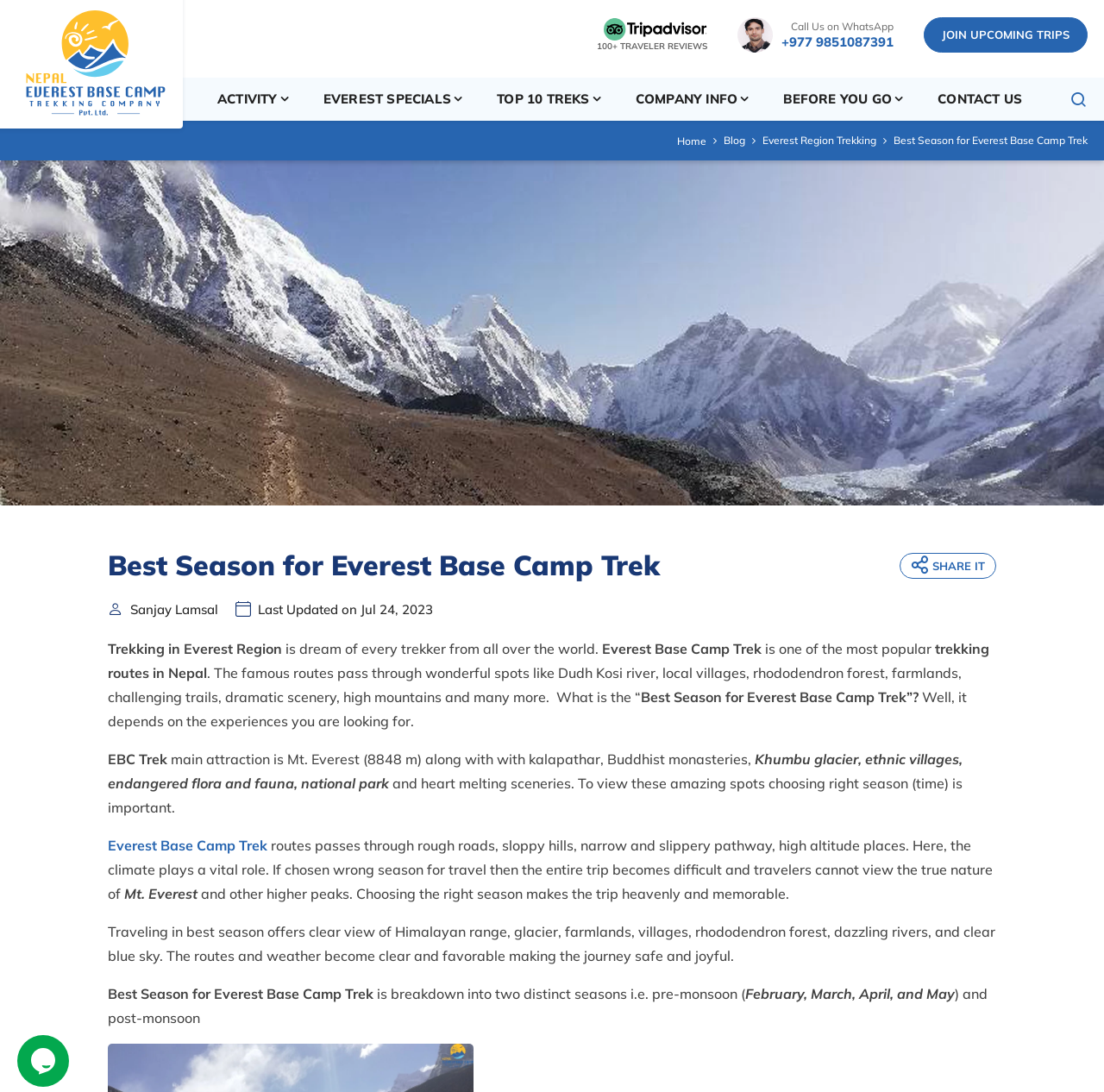Can you show the bounding box coordinates of the region to click on to complete the task described in the instruction: "Join upcoming trips"?

[0.837, 0.016, 0.985, 0.048]